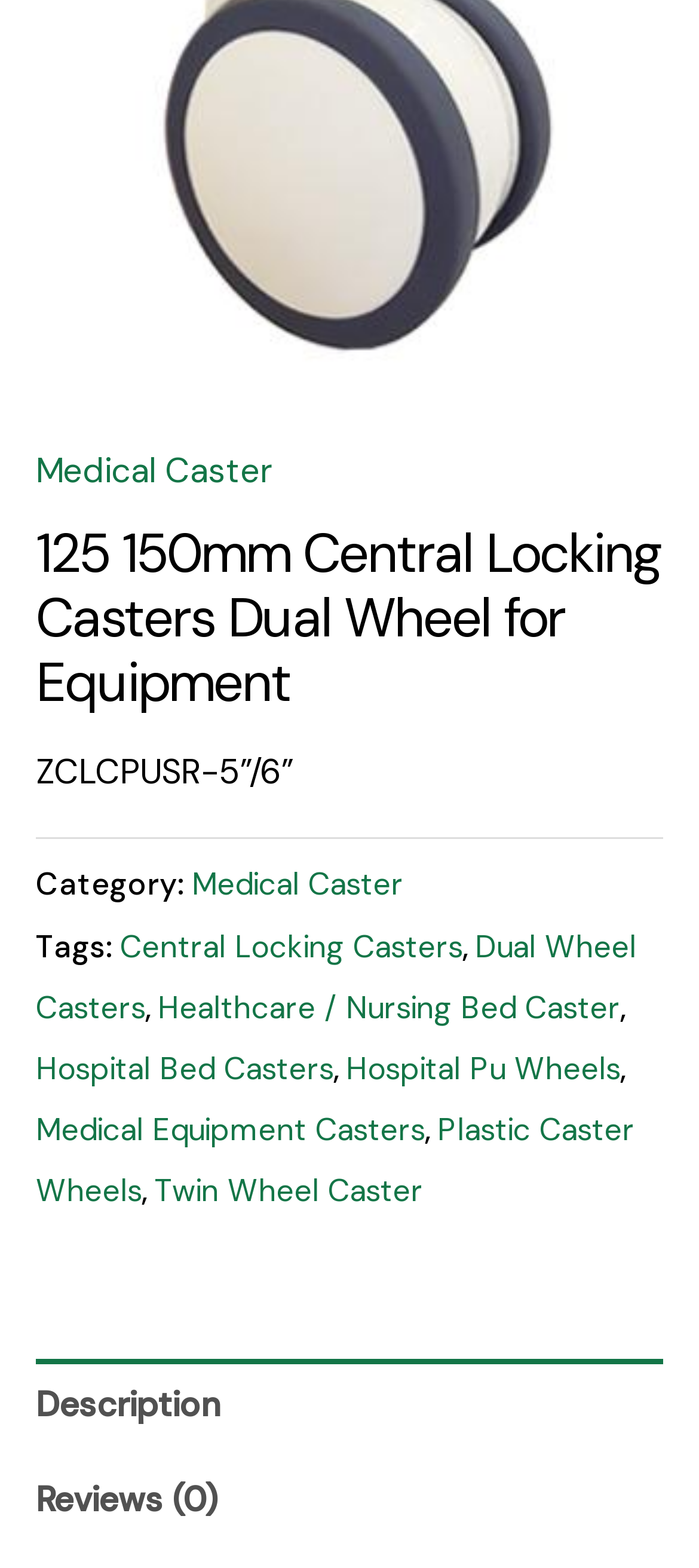Use a single word or phrase to answer this question: 
What is the product category?

Medical Caster